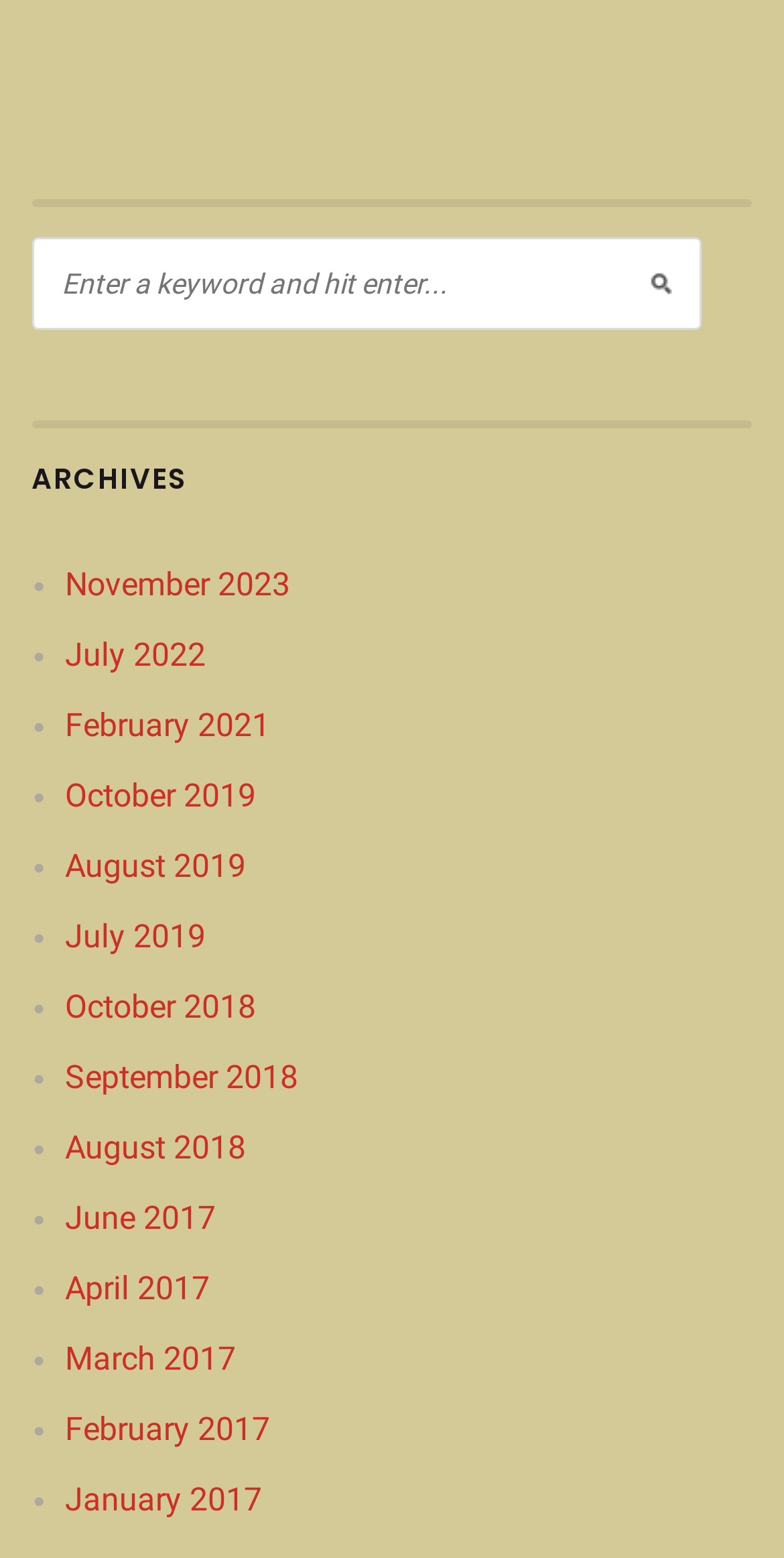Please indicate the bounding box coordinates of the element's region to be clicked to achieve the instruction: "search in the archives". Provide the coordinates as four float numbers between 0 and 1, i.e., [left, top, right, bottom].

[0.04, 0.152, 0.894, 0.212]